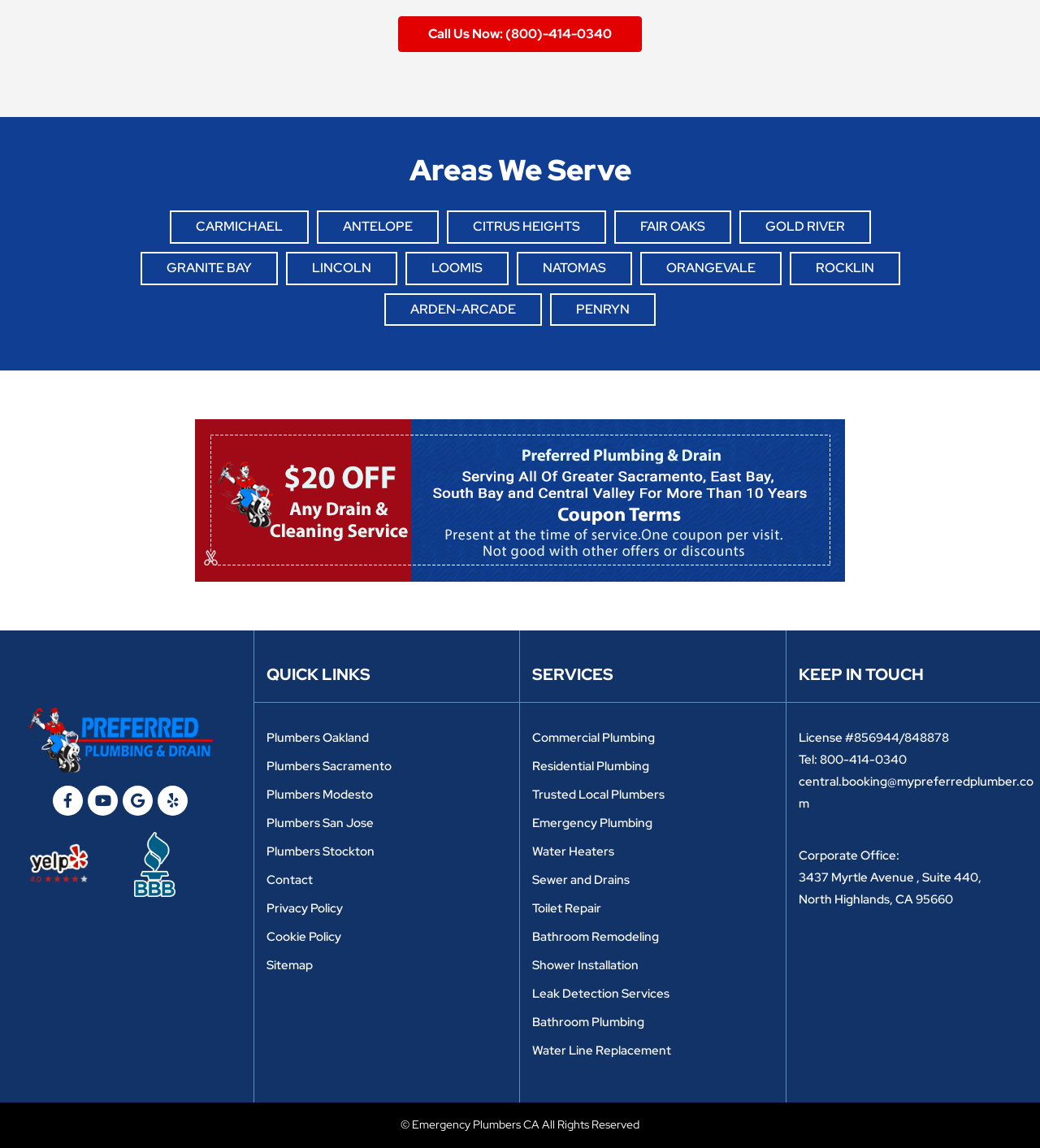What is the phone number to call for emergency plumbing services?
Based on the image, answer the question with as much detail as possible.

The phone number can be found on the top of the webpage, in a button that says 'Call Us Now'. It is also mentioned at the bottom of the webpage, in the corporate office contact information section.